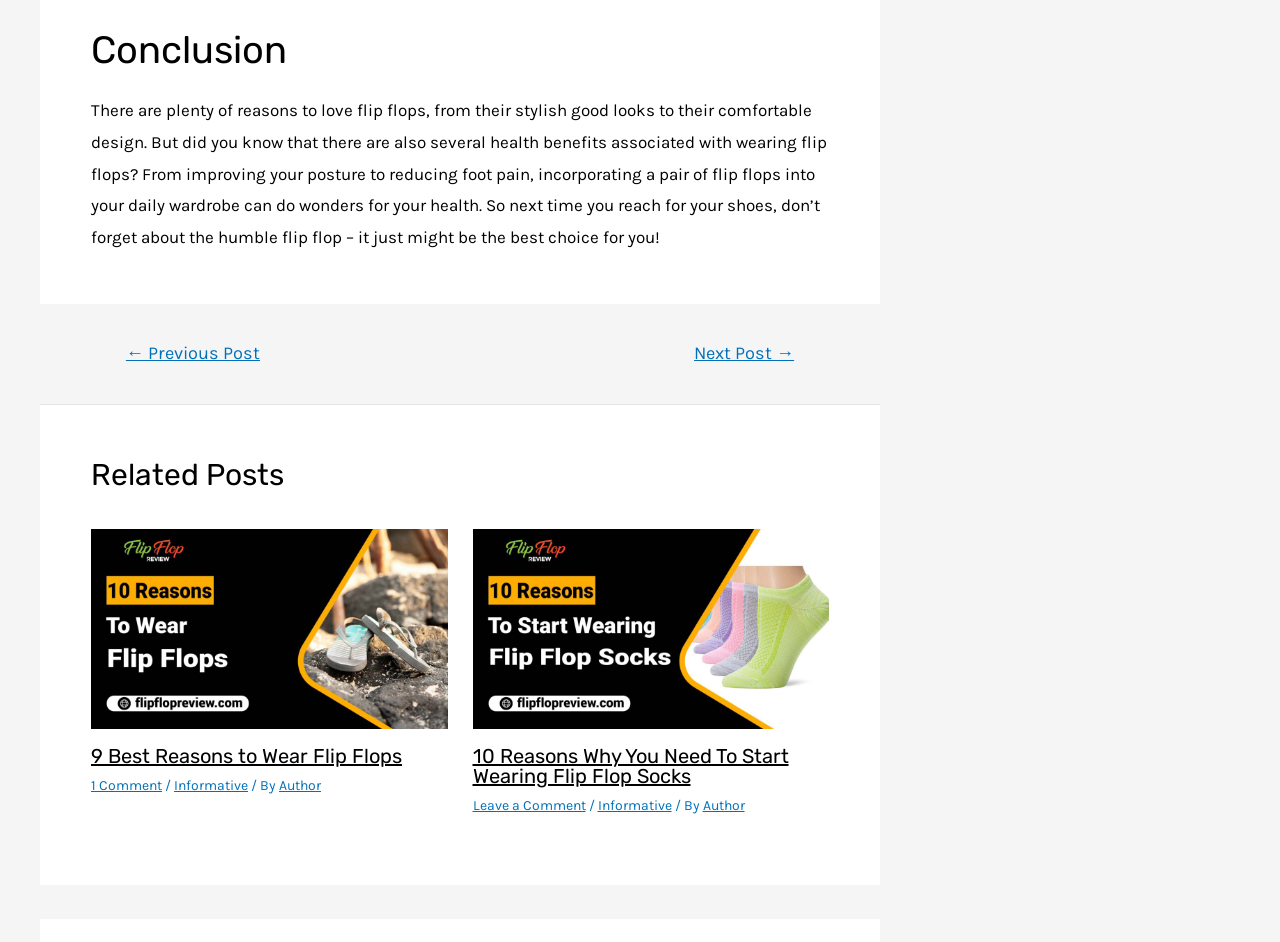Indicate the bounding box coordinates of the element that needs to be clicked to satisfy the following instruction: "Go to the 'Next Post →'". The coordinates should be four float numbers between 0 and 1, i.e., [left, top, right, bottom].

[0.521, 0.365, 0.642, 0.385]